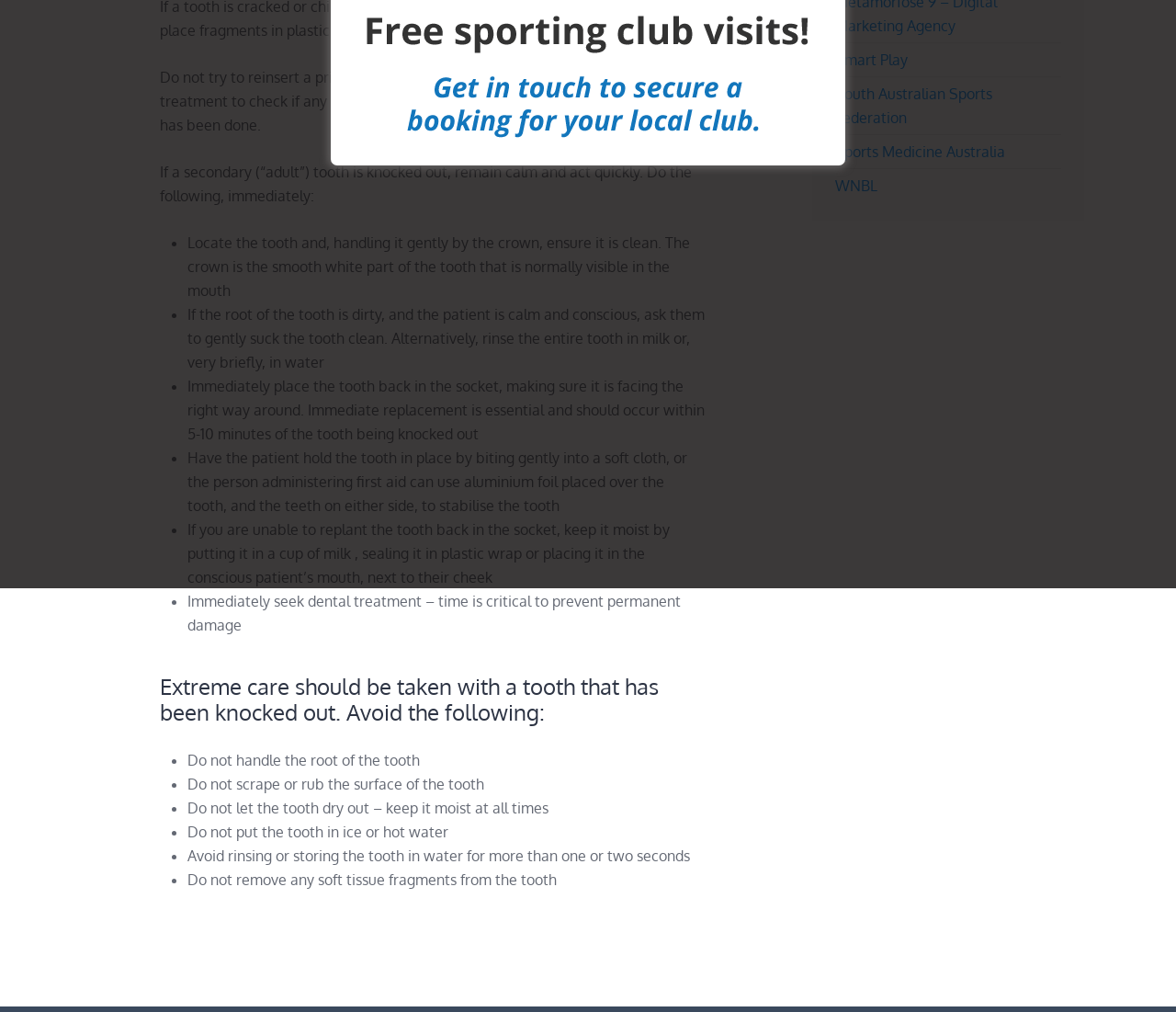Bounding box coordinates are specified in the format (top-left x, top-left y, bottom-right x, bottom-right y). All values are floating point numbers bounded between 0 and 1. Please provide the bounding box coordinate of the region this sentence describes: Sports Medicine Australia

[0.71, 0.141, 0.855, 0.159]